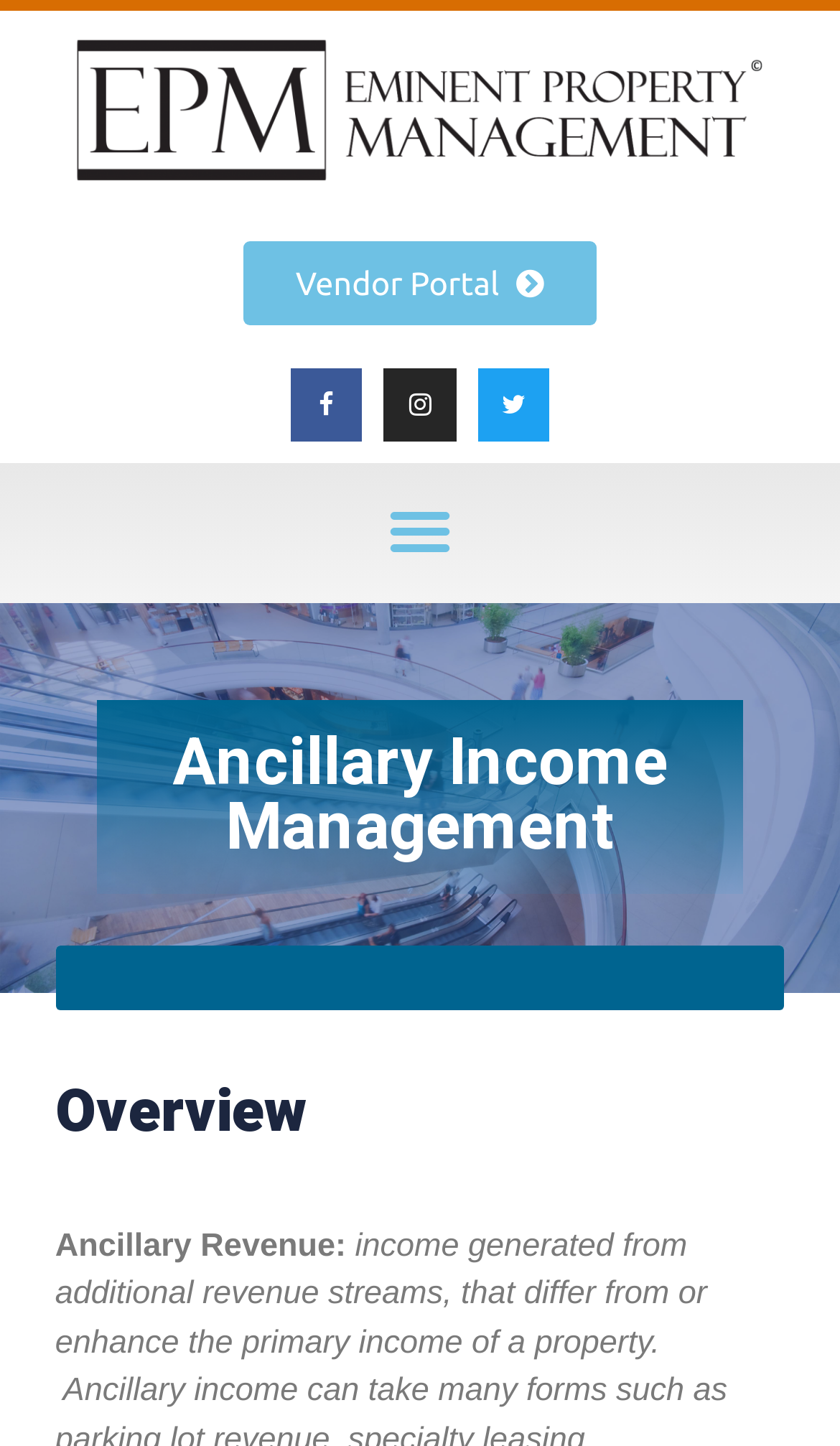Locate and generate the text content of the webpage's heading.

Ancillary Income Management